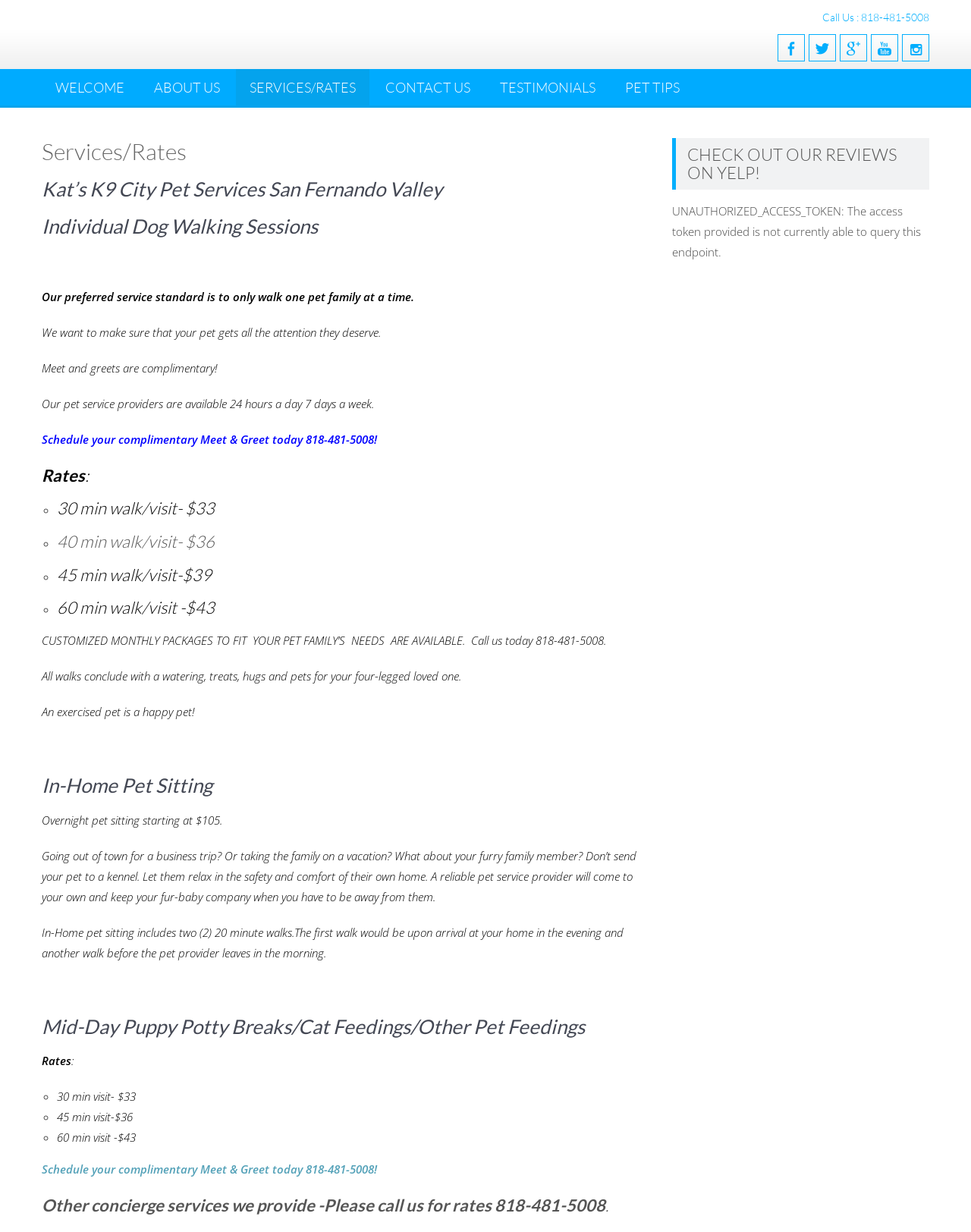Locate the bounding box coordinates of the area where you should click to accomplish the instruction: "Check out reviews on Yelp!".

[0.692, 0.112, 0.957, 0.154]